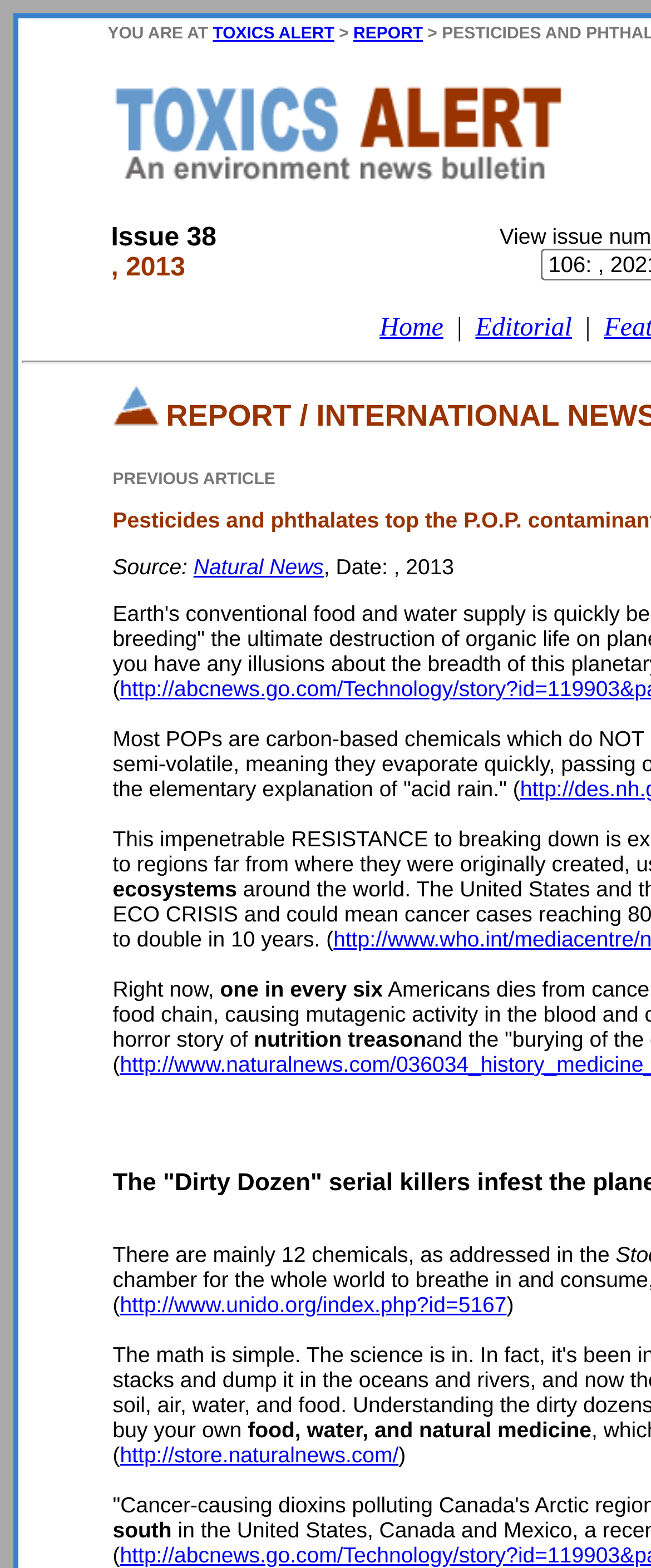Determine the bounding box coordinates of the target area to click to execute the following instruction: "Follow the link to Natural News."

[0.297, 0.353, 0.497, 0.369]